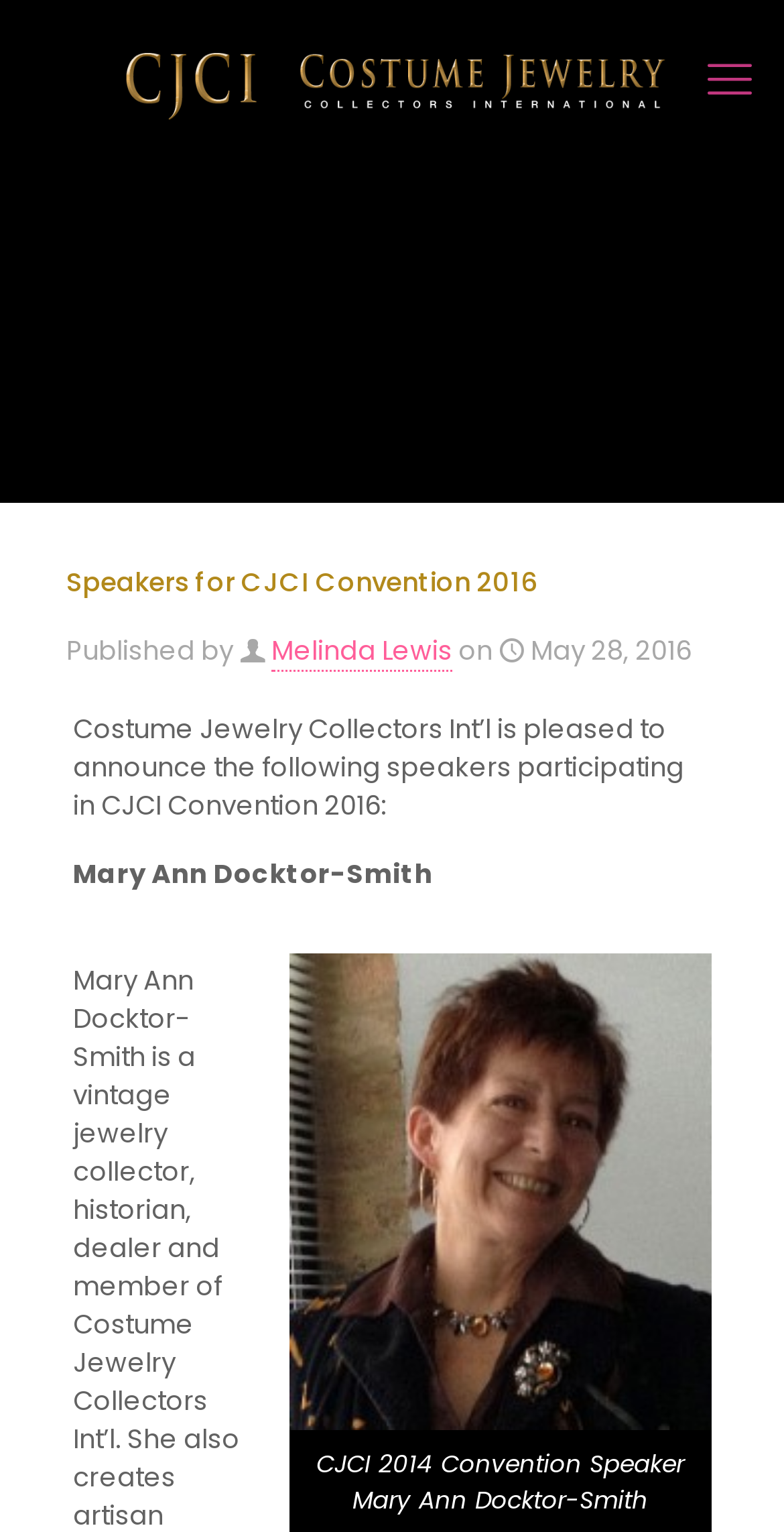Given the element description: "Melinda Lewis", predict the bounding box coordinates of the UI element it refers to, using four float numbers between 0 and 1, i.e., [left, top, right, bottom].

[0.346, 0.412, 0.577, 0.439]